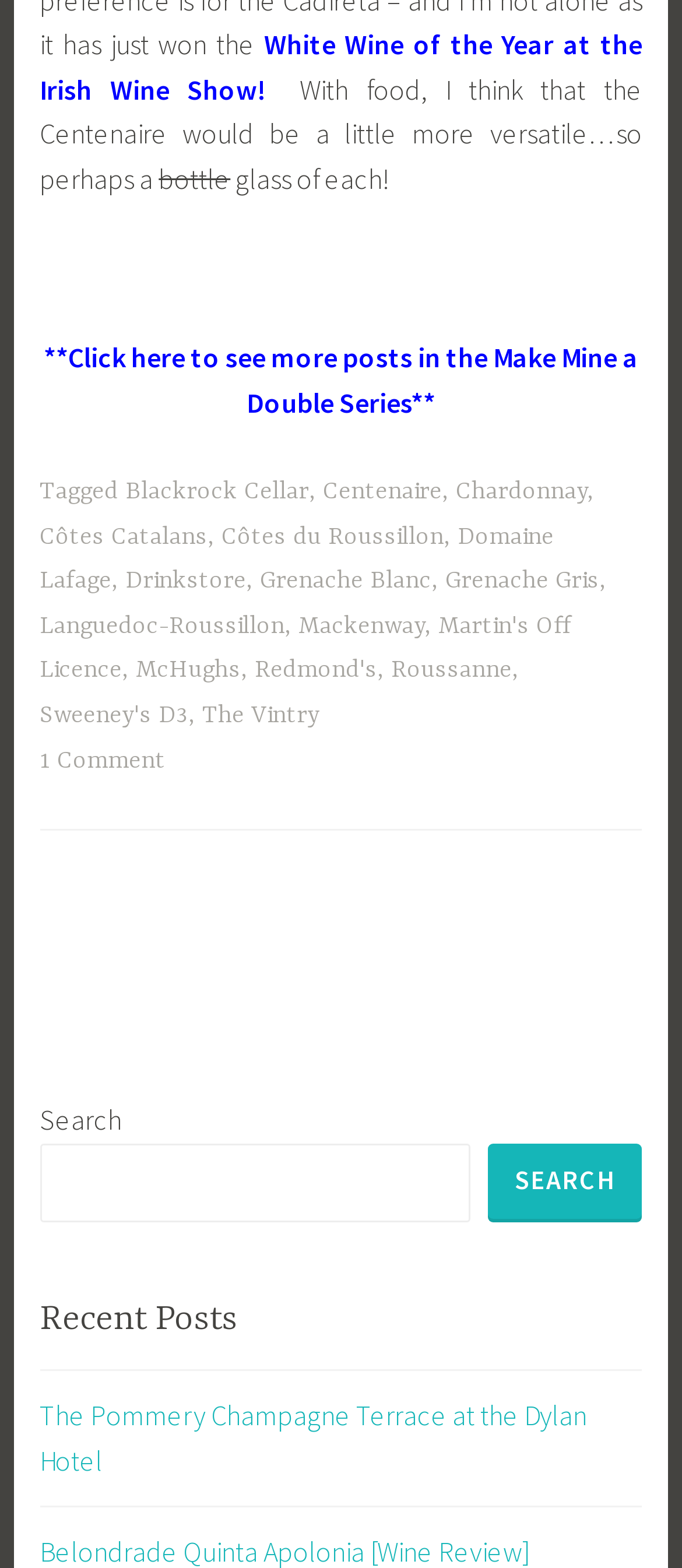Highlight the bounding box coordinates of the element you need to click to perform the following instruction: "Click to see more posts in the Make Mine a Double Series."

[0.064, 0.217, 0.936, 0.267]